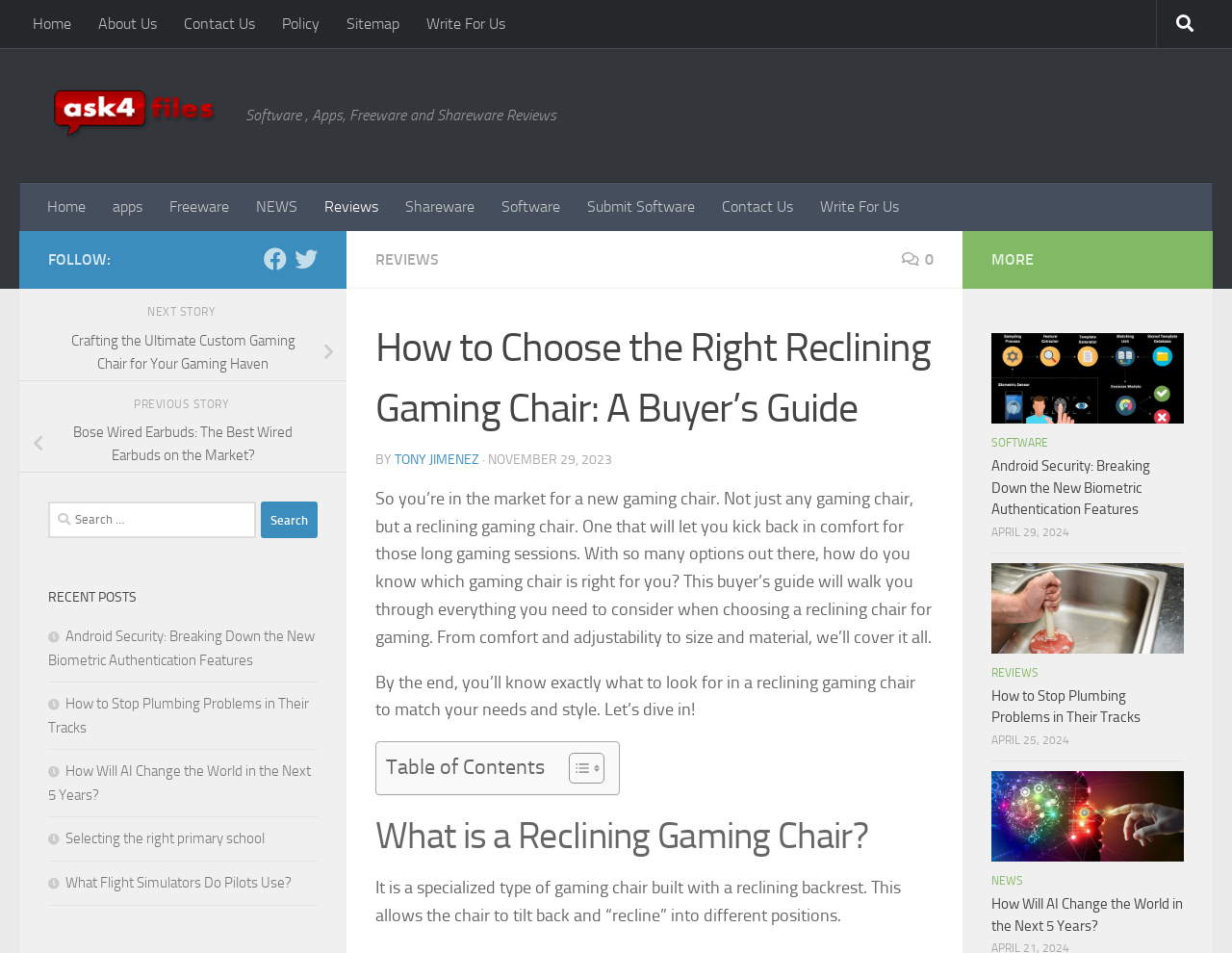Locate the bounding box coordinates of the clickable area needed to fulfill the instruction: "Click on the 'Home' link".

[0.016, 0.0, 0.069, 0.051]